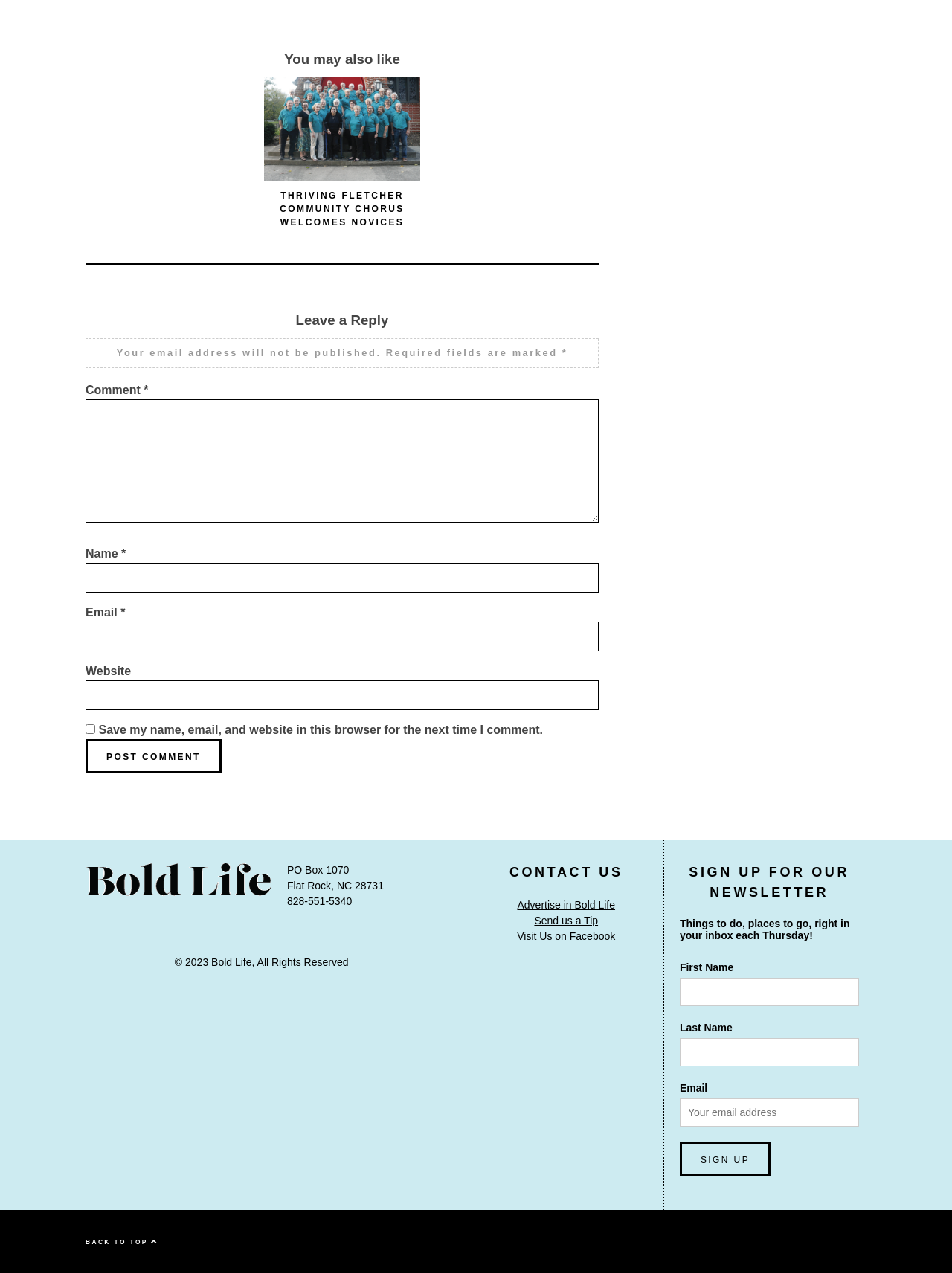What is the address of the organization?
Use the information from the image to give a detailed answer to the question.

The question can be answered by looking at the static text elements at the bottom of the webpage. The address is clearly mentioned as 'PO Box 1070, Flat Rock, NC 28731'.